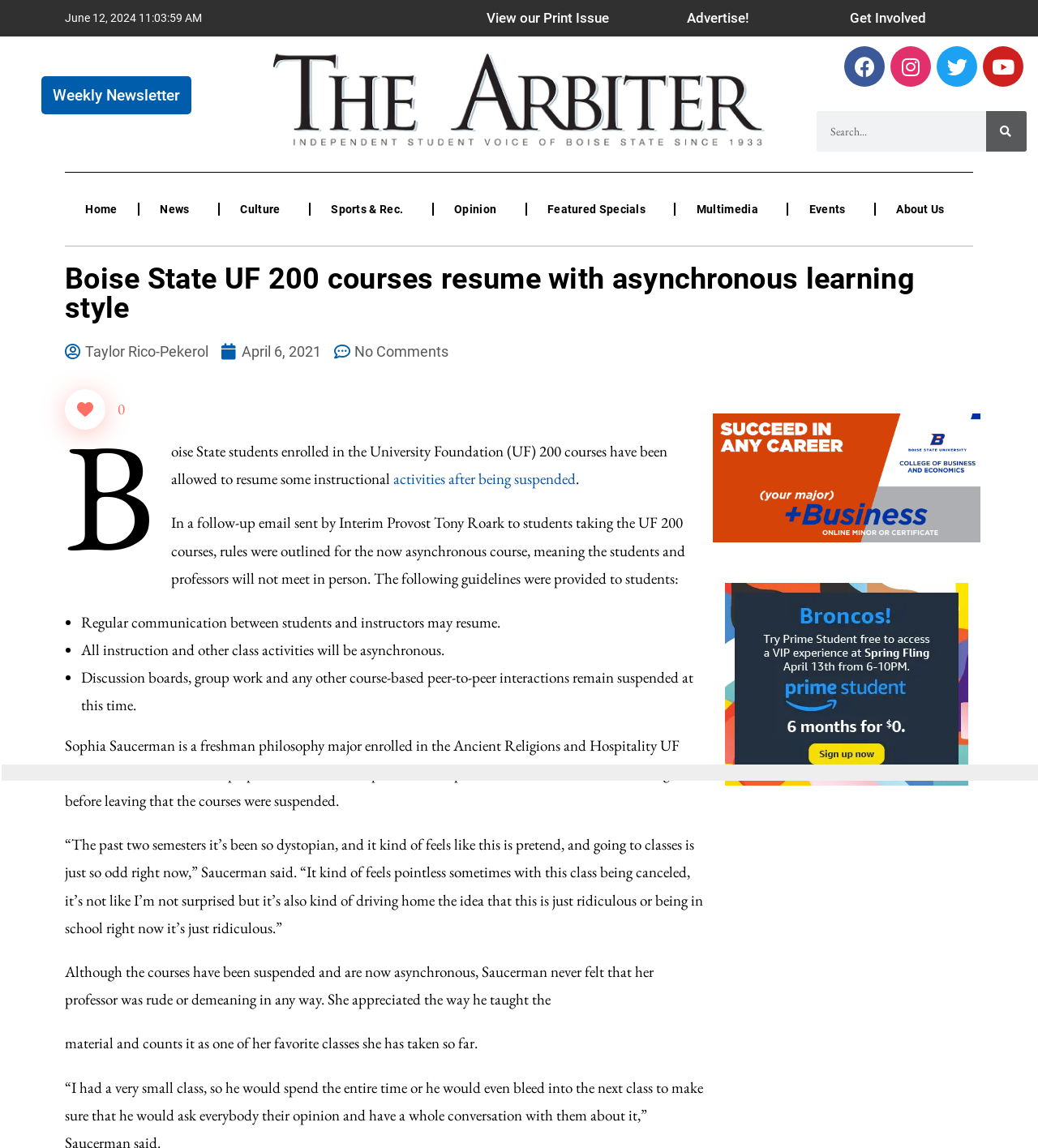Please find the bounding box for the UI component described as follows: "parent_node: Search name="s" placeholder="Search..."".

[0.787, 0.097, 0.95, 0.132]